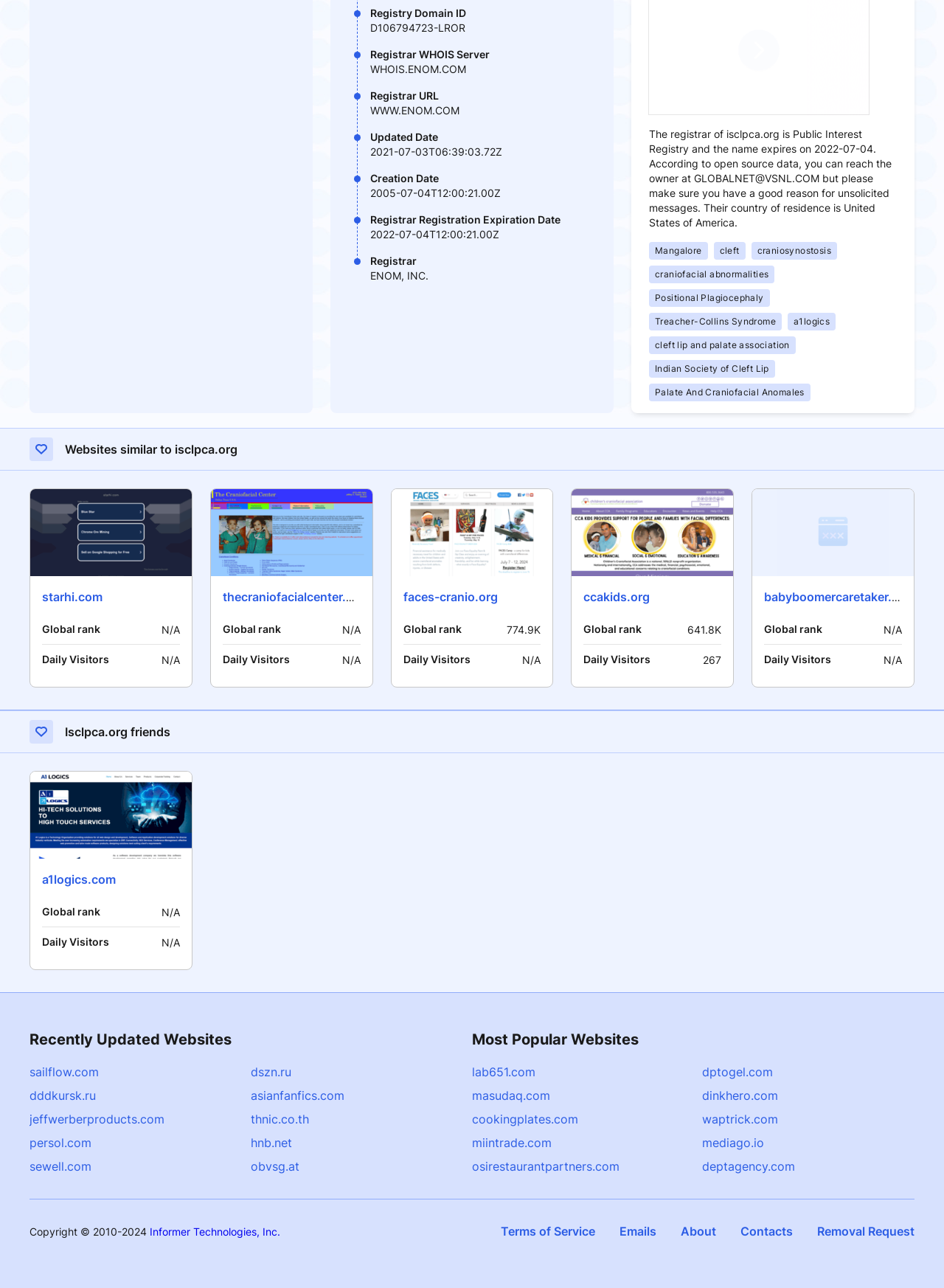Bounding box coordinates are specified in the format (top-left x, top-left y, bottom-right x, bottom-right y). All values are floating point numbers bounded between 0 and 1. Please provide the bounding box coordinate of the region this sentence describes: Removal Request

[0.866, 0.95, 0.969, 0.962]